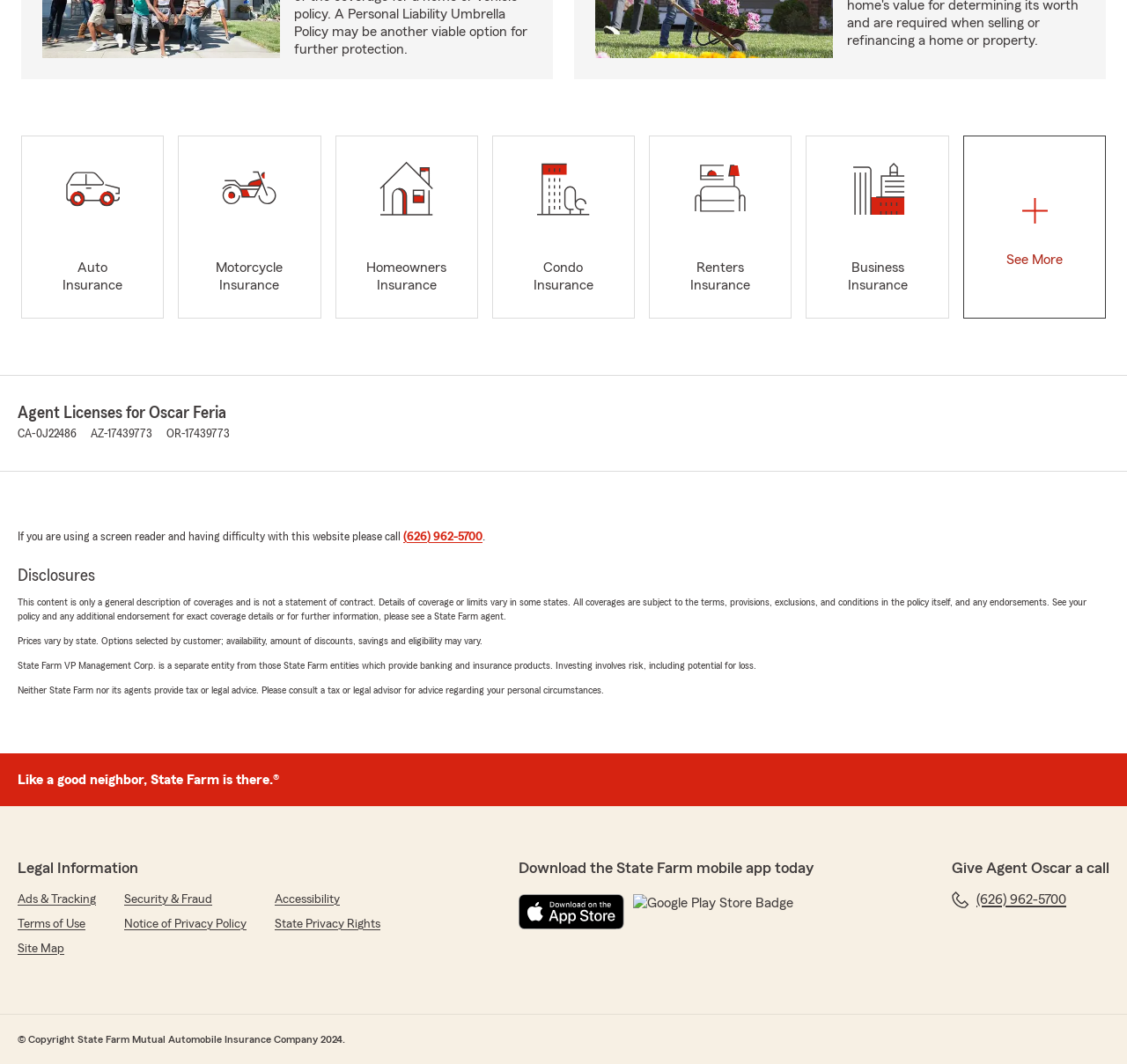Give the bounding box coordinates for this UI element: "Accessibility". The coordinates should be four float numbers between 0 and 1, arranged as [left, top, right, bottom].

[0.244, 0.837, 0.302, 0.854]